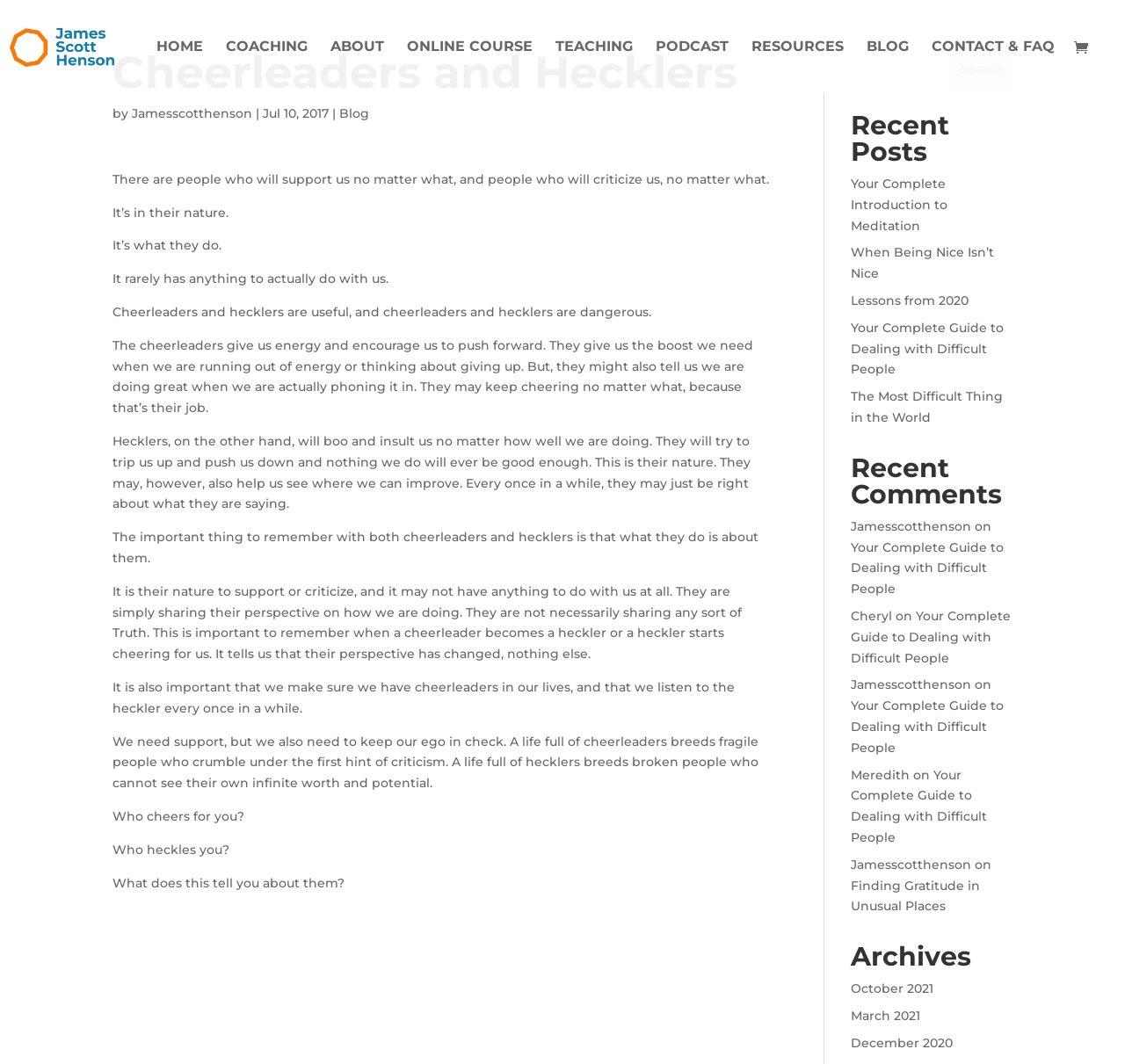Given the webpage screenshot and the description, determine the bounding box coordinates (top-left x, top-left y, bottom-right x, bottom-right y) that define the location of the UI element matching this description: When Being Nice Isn’t Nice

[0.756, 0.23, 0.884, 0.264]